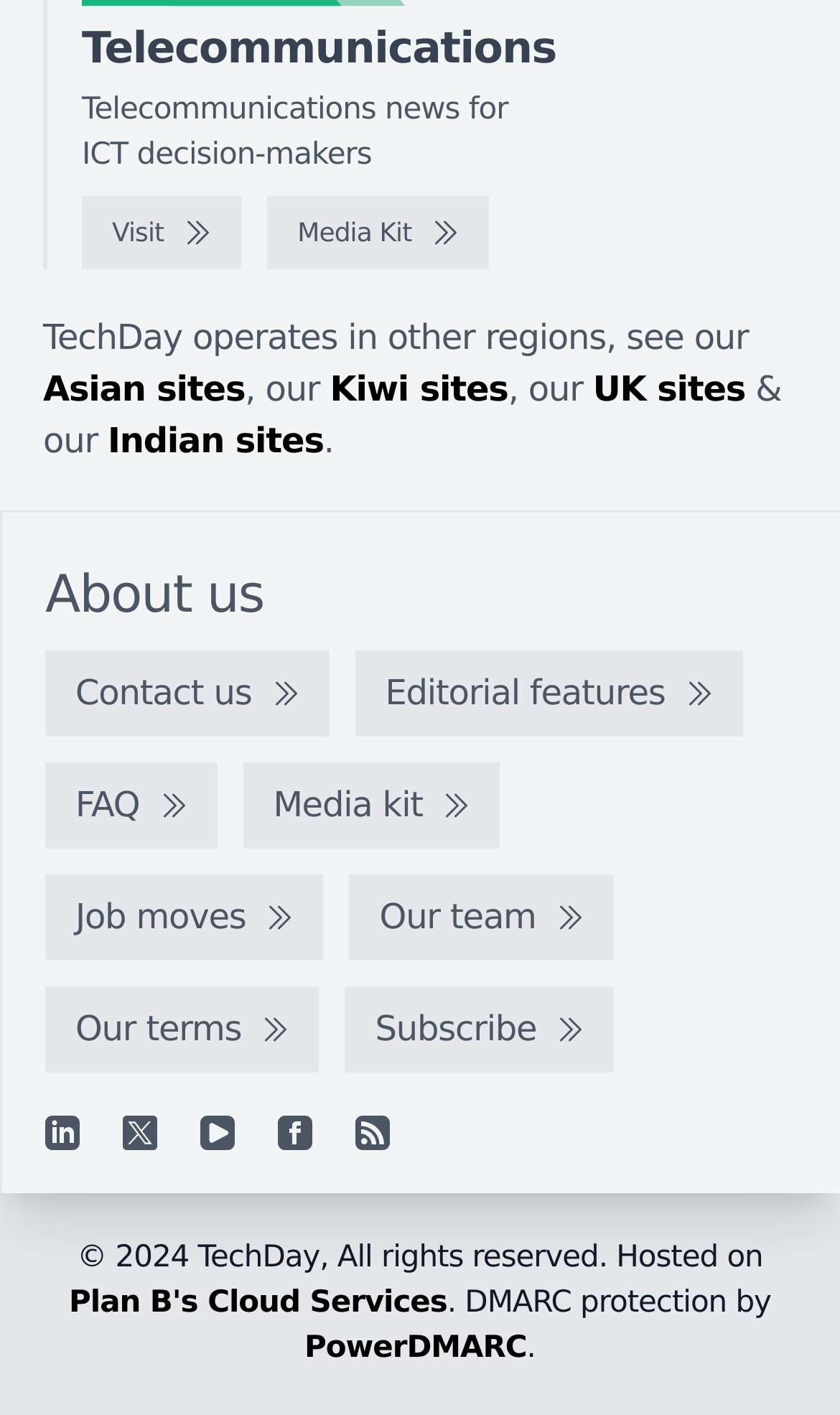Based on the element description aria-label="Mobile menu", identify the bounding box coordinates for the UI element. The coordinates should be in the format (top-left x, top-left y, bottom-right x, bottom-right y) and within the 0 to 1 range.

None